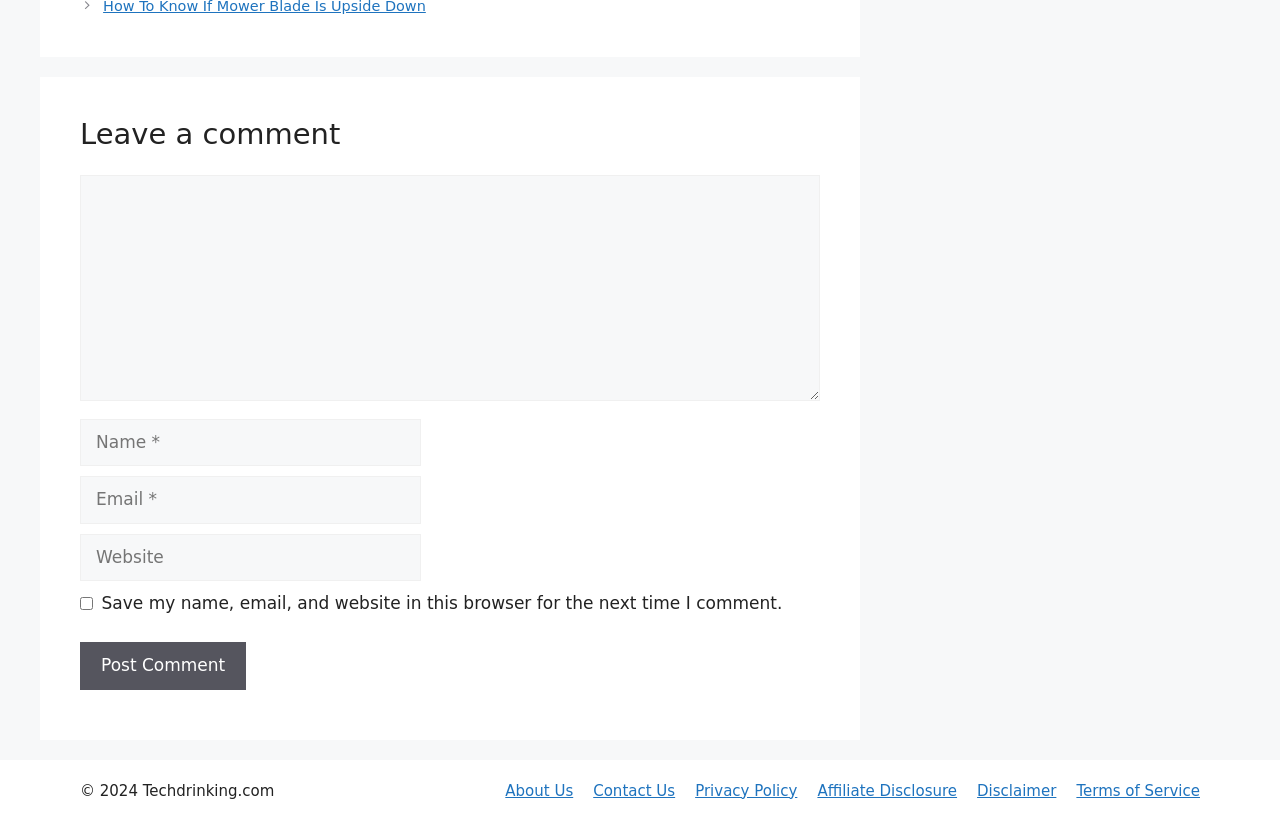Determine the bounding box for the UI element that matches this description: "parent_node: Comment name="comment"".

[0.062, 0.213, 0.641, 0.488]